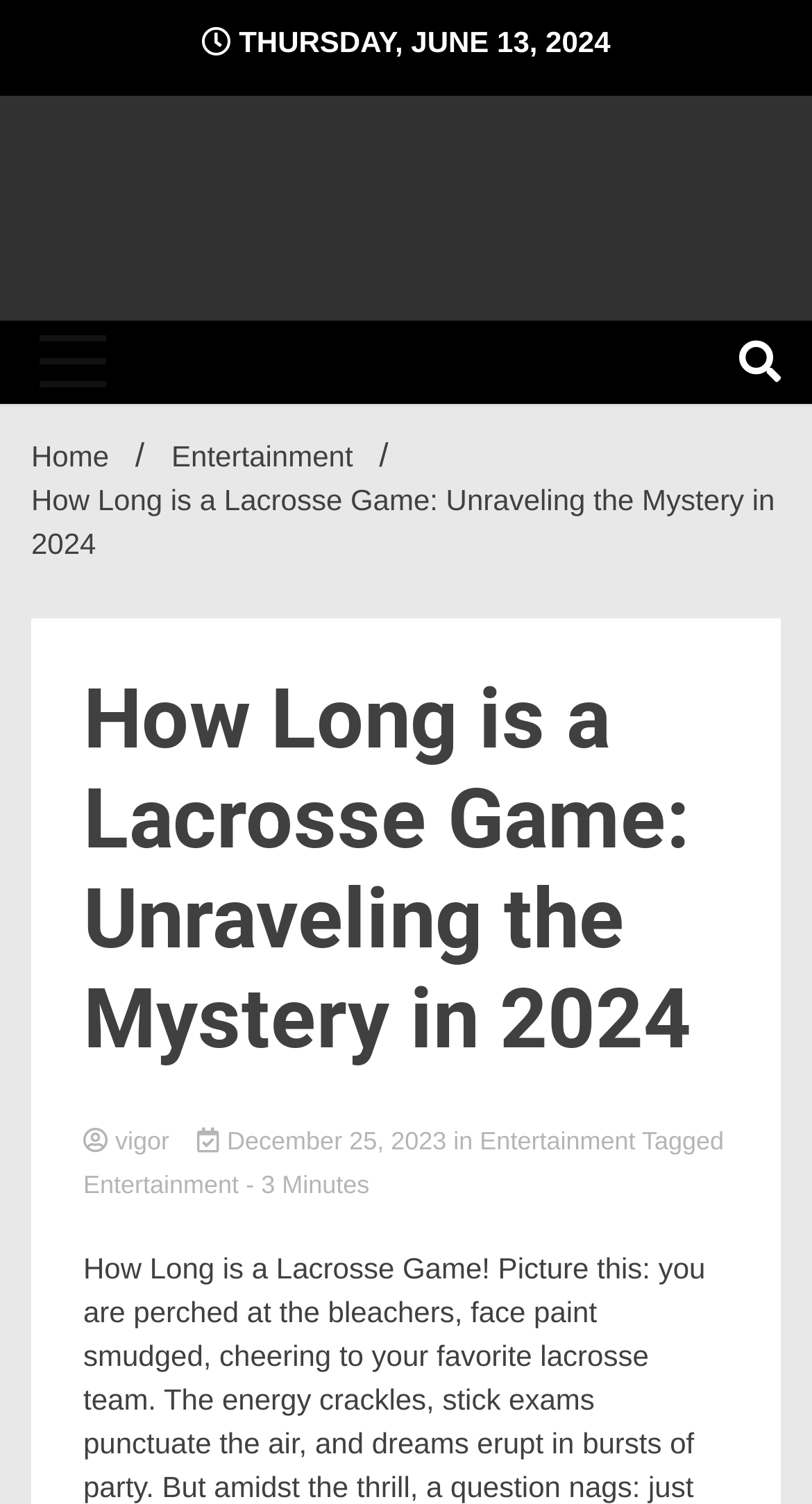Based on the description "Entertainment", find the bounding box of the specified UI element.

[0.103, 0.778, 0.294, 0.797]